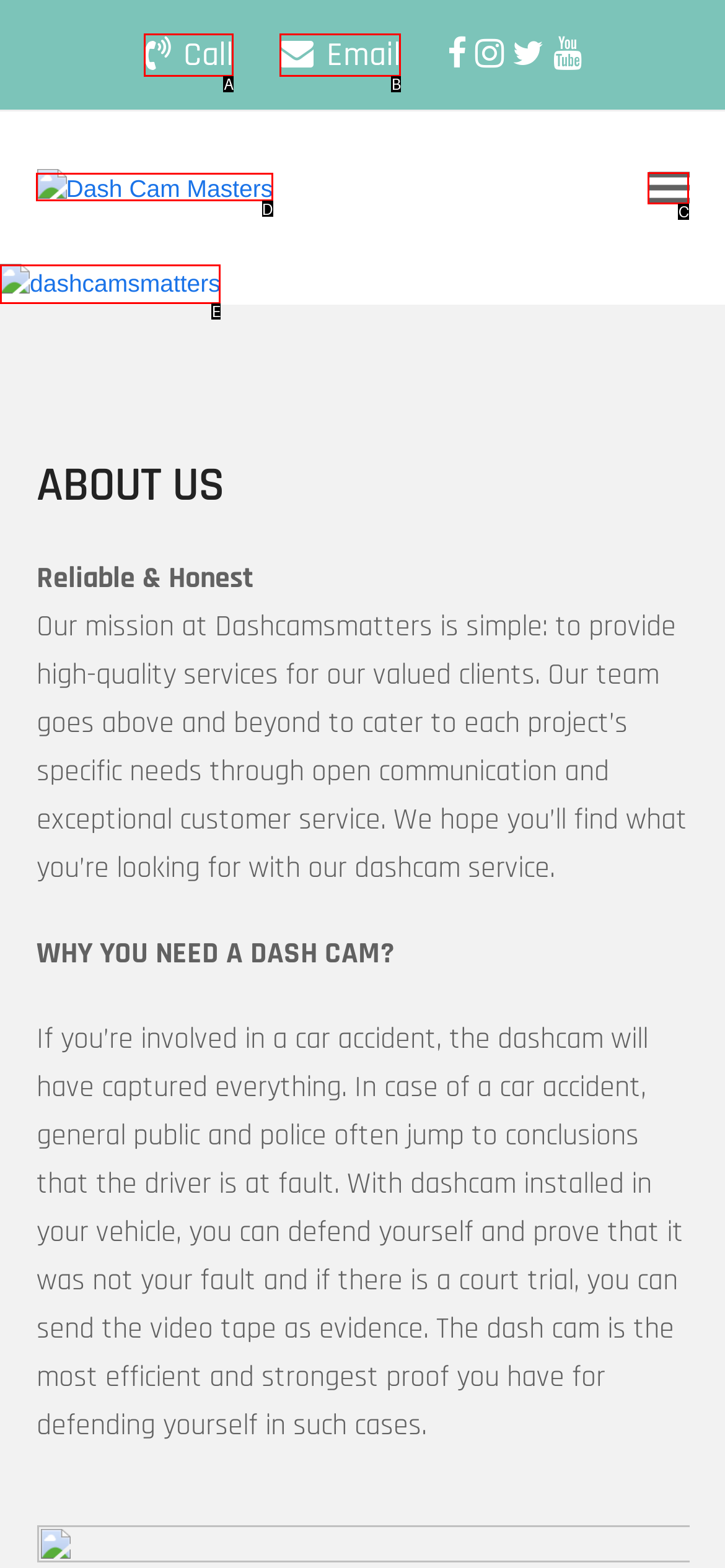Choose the option that best matches the element: alt="dashcamsmatters" title="dashcamsmatters"
Respond with the letter of the correct option.

E